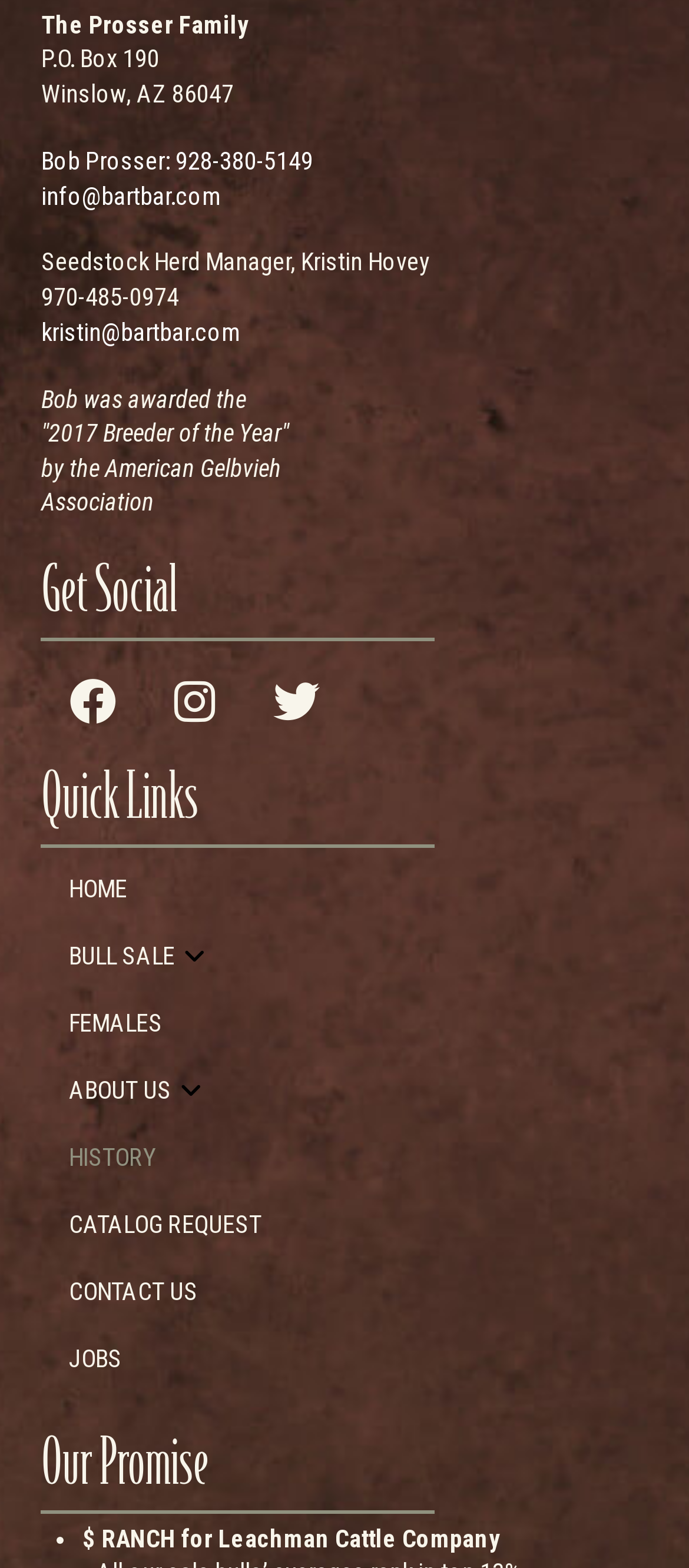Determine the bounding box coordinates of the area to click in order to meet this instruction: "Go to the Bull Sale page".

[0.06, 0.589, 0.324, 0.632]